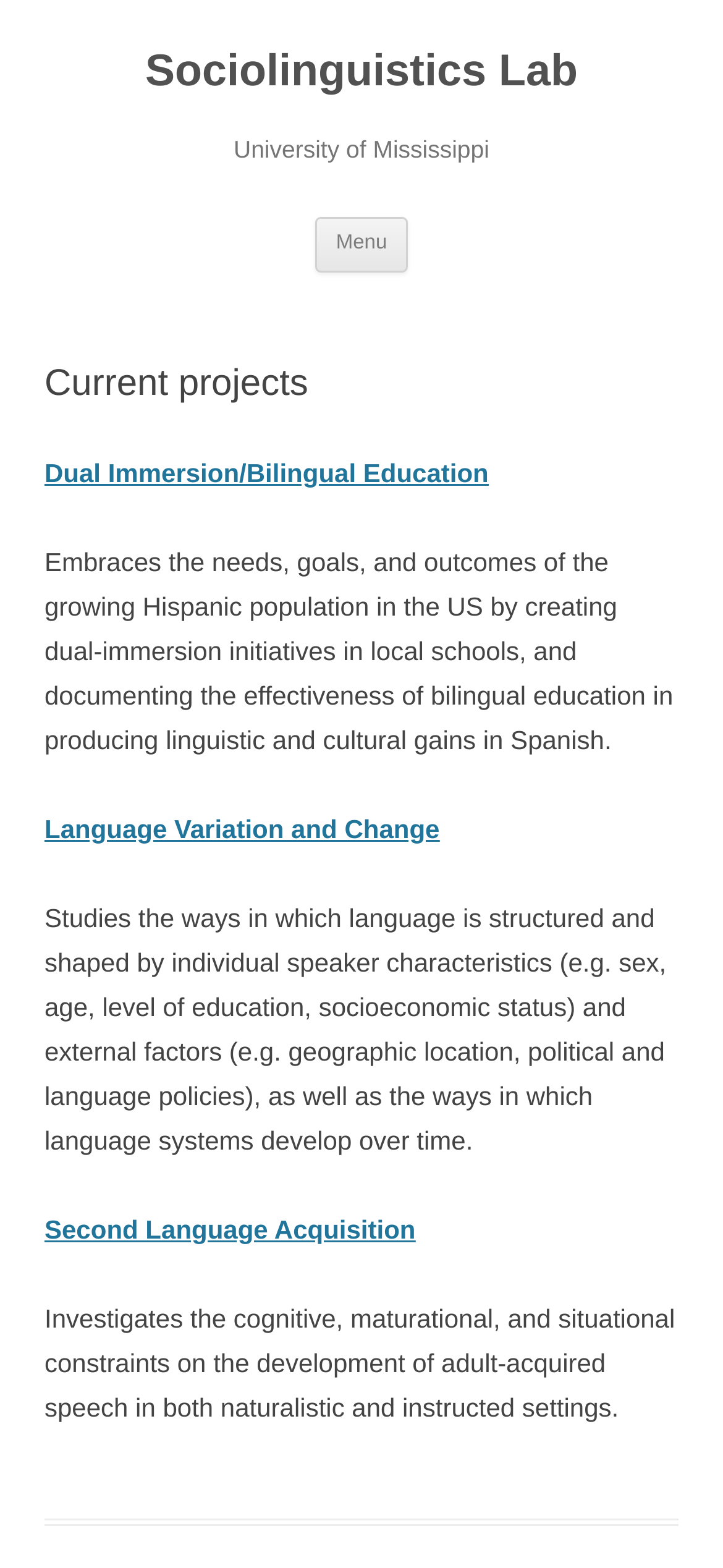What is the name of the lab?
Please elaborate on the answer to the question with detailed information.

The name of the lab can be found in the heading element at the top of the page, which is 'Sociolinguistics Lab'.